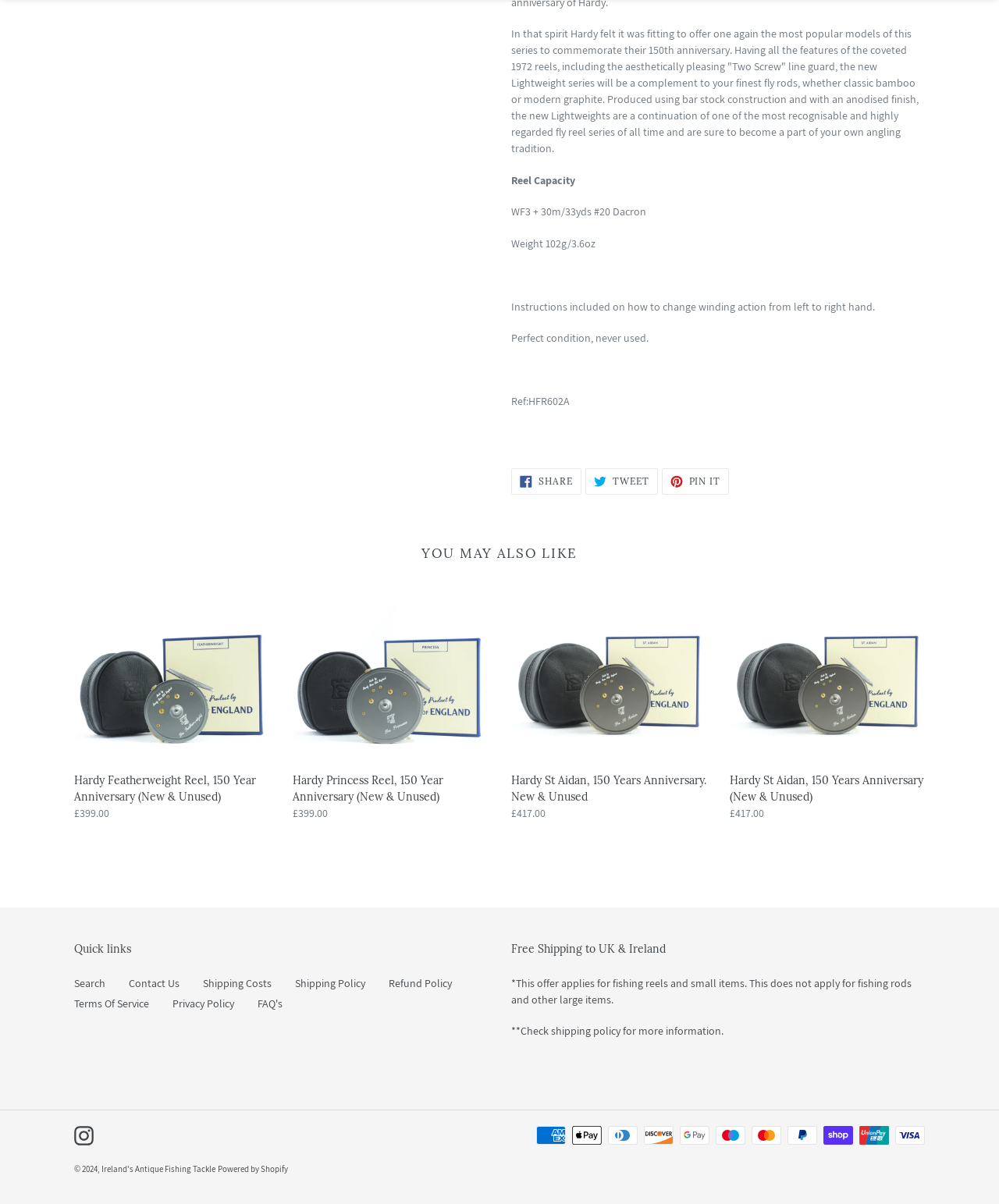Could you specify the bounding box coordinates for the clickable section to complete the following instruction: "Search"?

[0.074, 0.81, 0.105, 0.822]